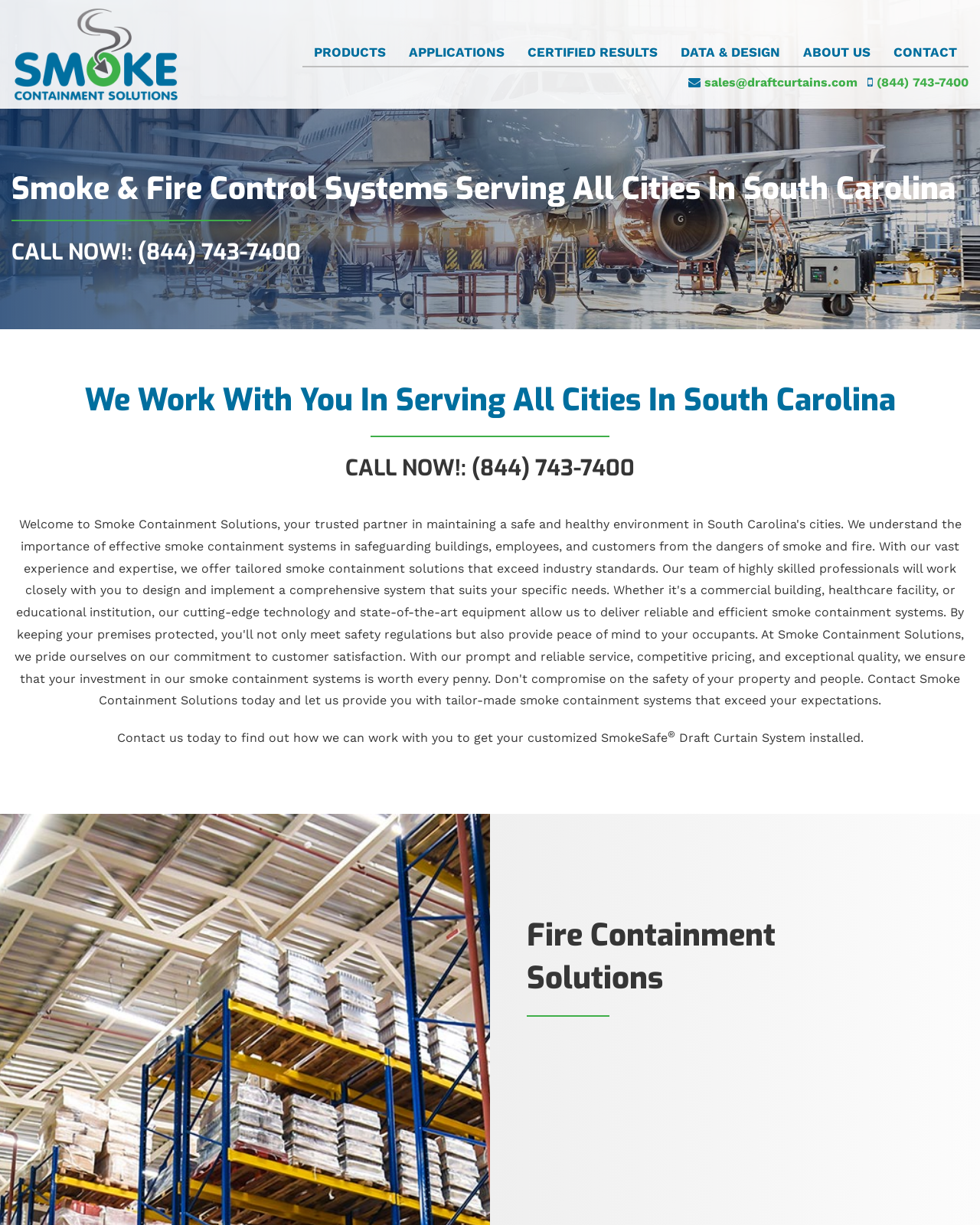Please specify the bounding box coordinates of the element that should be clicked to execute the given instruction: 'Subscribe to the newsletter'. Ensure the coordinates are four float numbers between 0 and 1, expressed as [left, top, right, bottom].

None